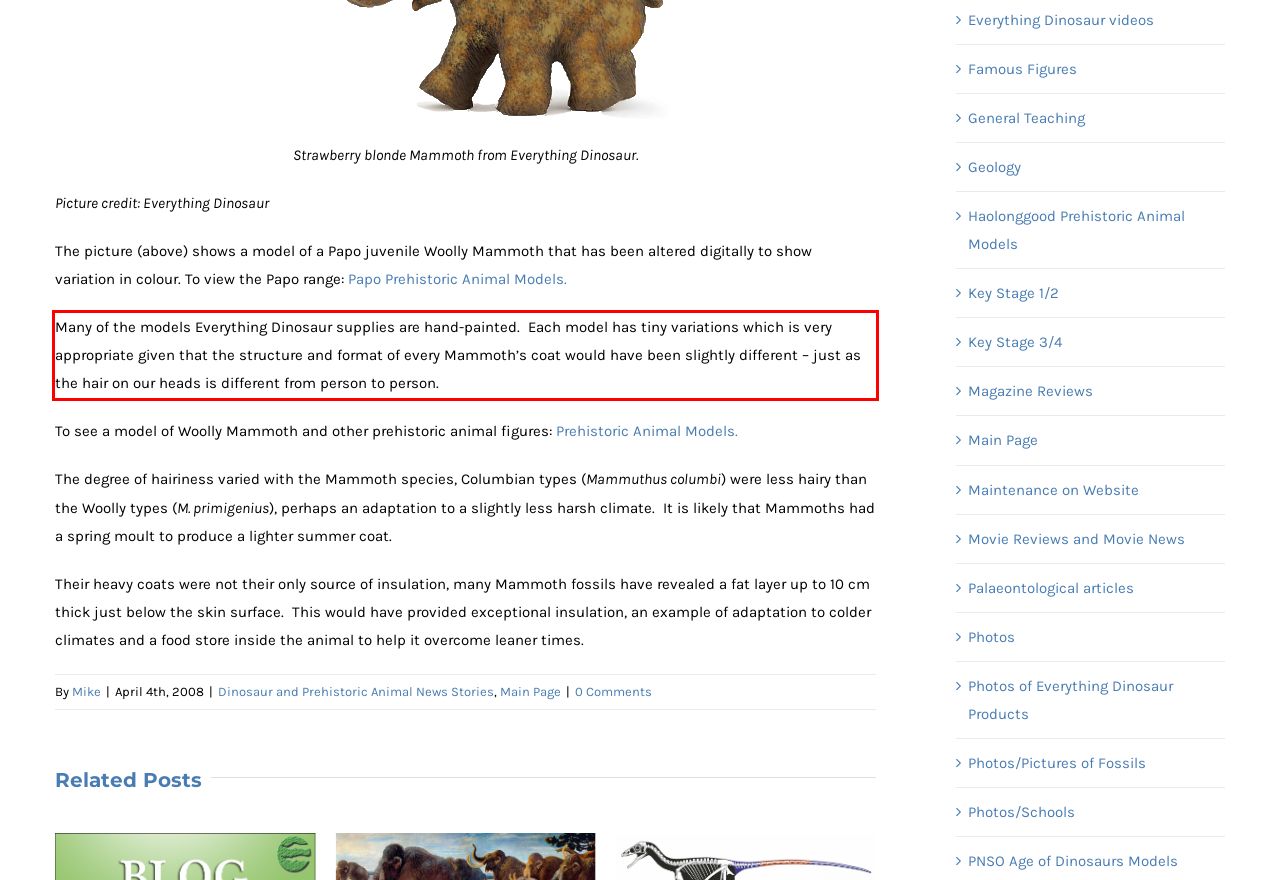Examine the webpage screenshot and use OCR to recognize and output the text within the red bounding box.

Many of the models Everything Dinosaur supplies are hand-painted. Each model has tiny variations which is very appropriate given that the structure and format of every Mammoth’s coat would have been slightly different – just as the hair on our heads is different from person to person.